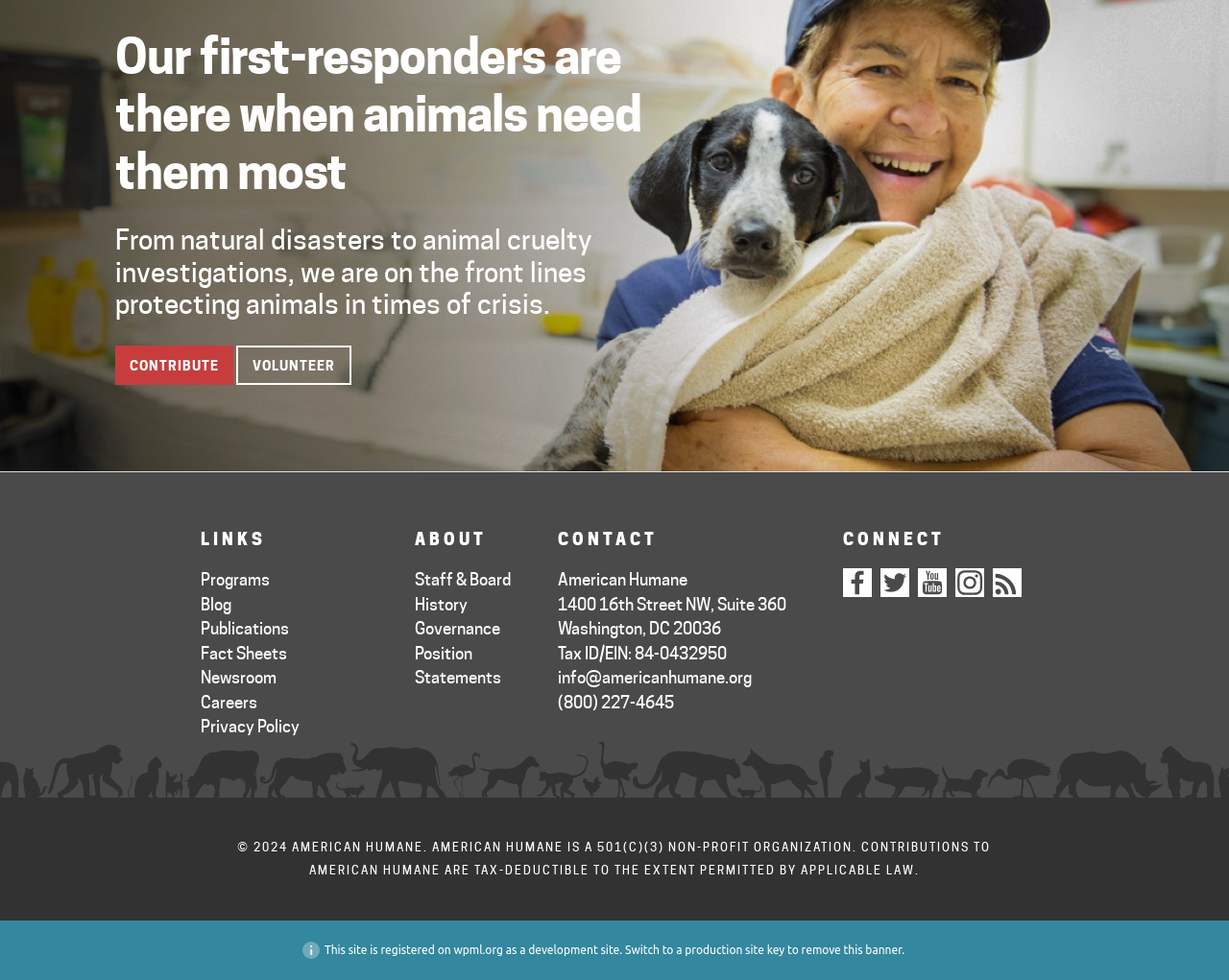Indicate the bounding box coordinates of the element that needs to be clicked to satisfy the following instruction: "View the Newsroom". The coordinates should be four float numbers between 0 and 1, i.e., [left, top, right, bottom].

[0.163, 0.682, 0.225, 0.701]